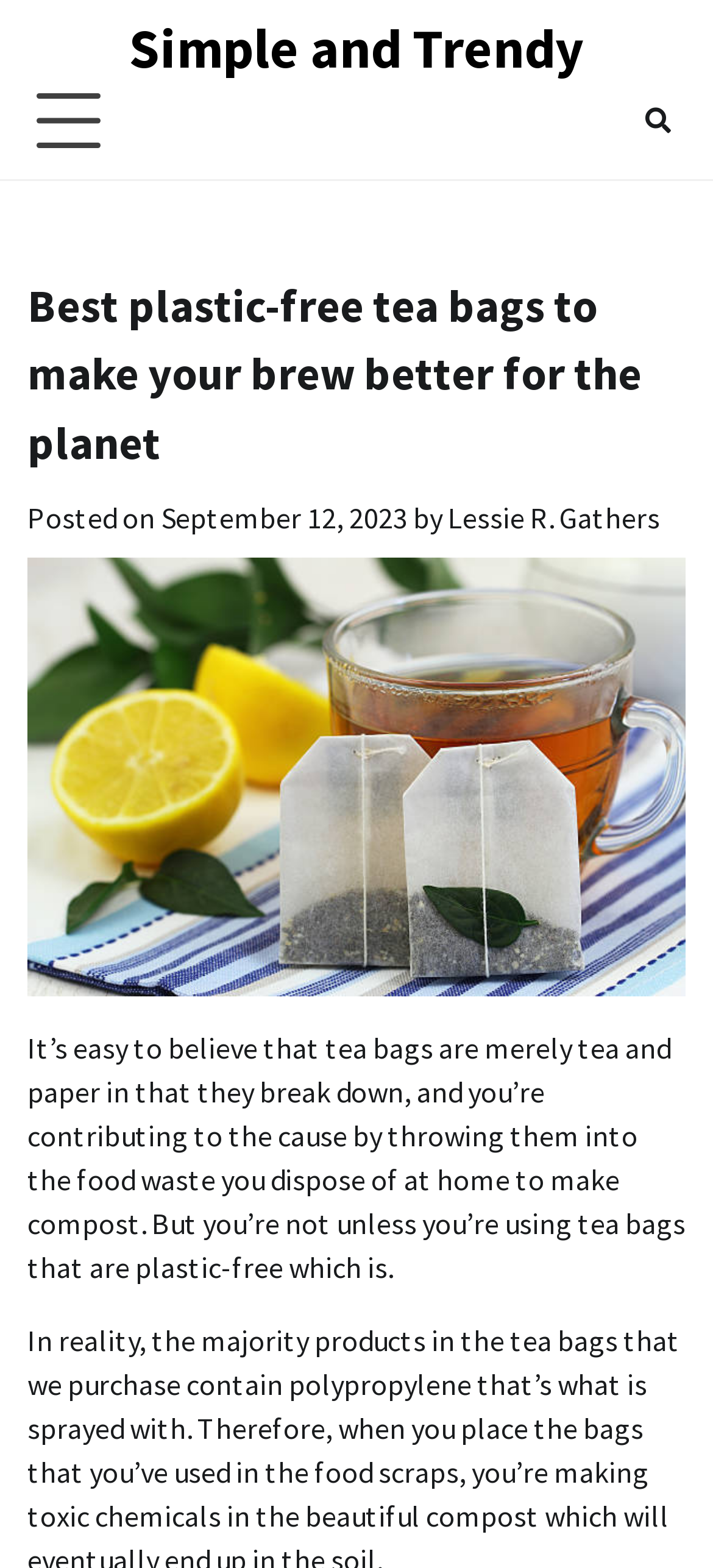What is the material used in most tea bags?
Answer with a single word or short phrase according to what you see in the image.

polypropylene